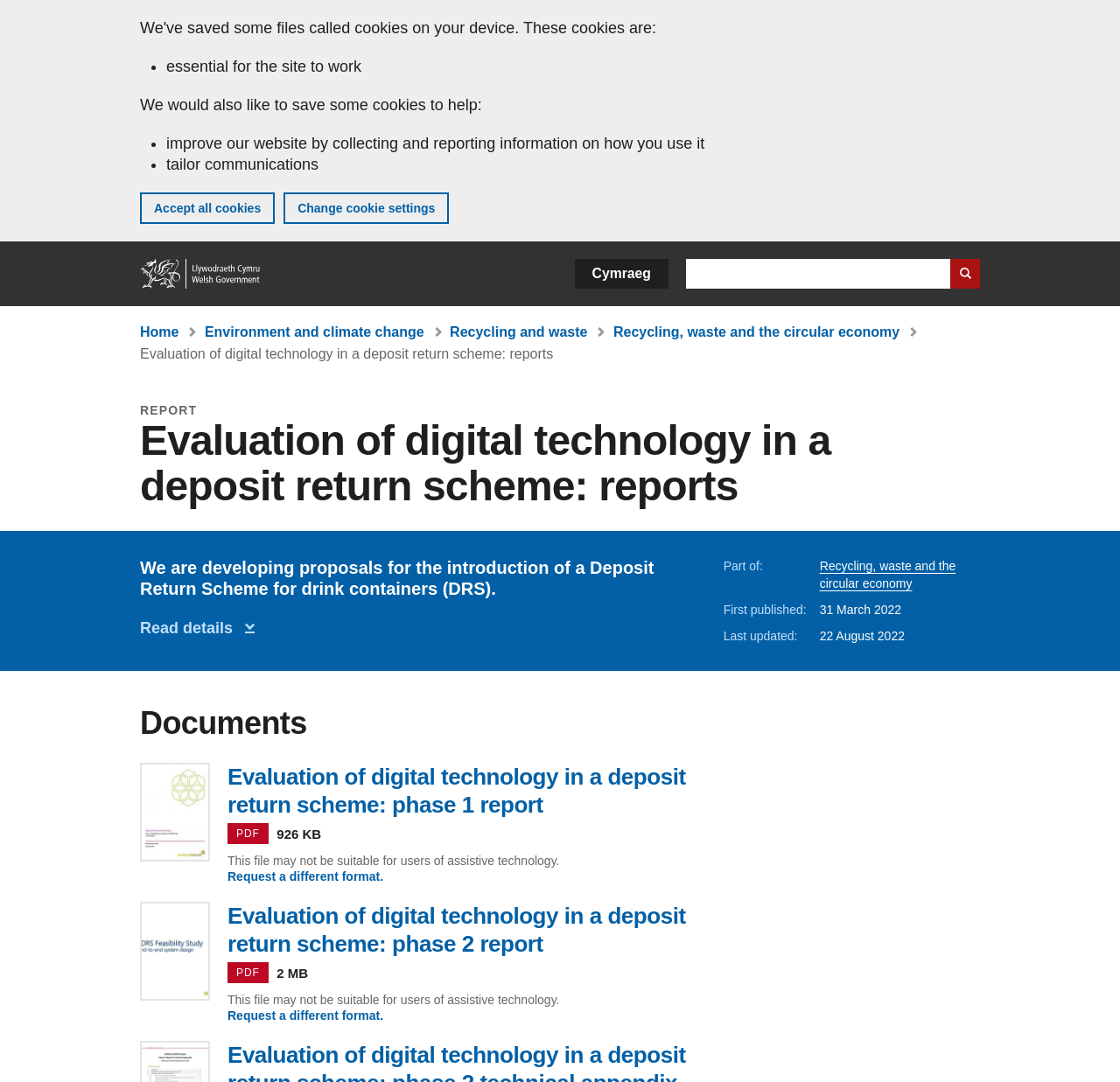Provide an in-depth caption for the contents of the webpage.

This webpage is about the evaluation of digital technology in a deposit return scheme for drink containers. At the top, there is a banner about cookies on the GOV.WALES website, which includes a list of essential cookies and optional cookies for improving the website and tailoring communications. Below the banner, there is a "Skip to main content" link, followed by a navigation menu with links to the home page, a search bar, and a language selection button.

The main content area is divided into sections. The first section has a heading "REPORT" and a brief introduction to the deposit return scheme. Below this, there is a link to read more details on the page. The introduction is followed by information about the publication, including the part of the website it belongs to, the first publication date, and the last update date.

The next section is titled "Documents" and lists two PDF reports related to the deposit return scheme. Each report has a link to download the file, and a warning that the file may not be suitable for users of assistive technology. There is also a button to request a different format for each report.